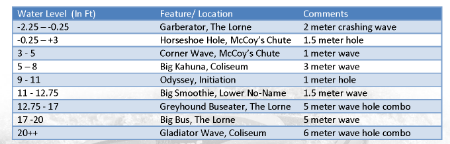What is the name of the location with a 1.5-meter hole?
Look at the image and respond with a one-word or short phrase answer.

Horseshoe Hole